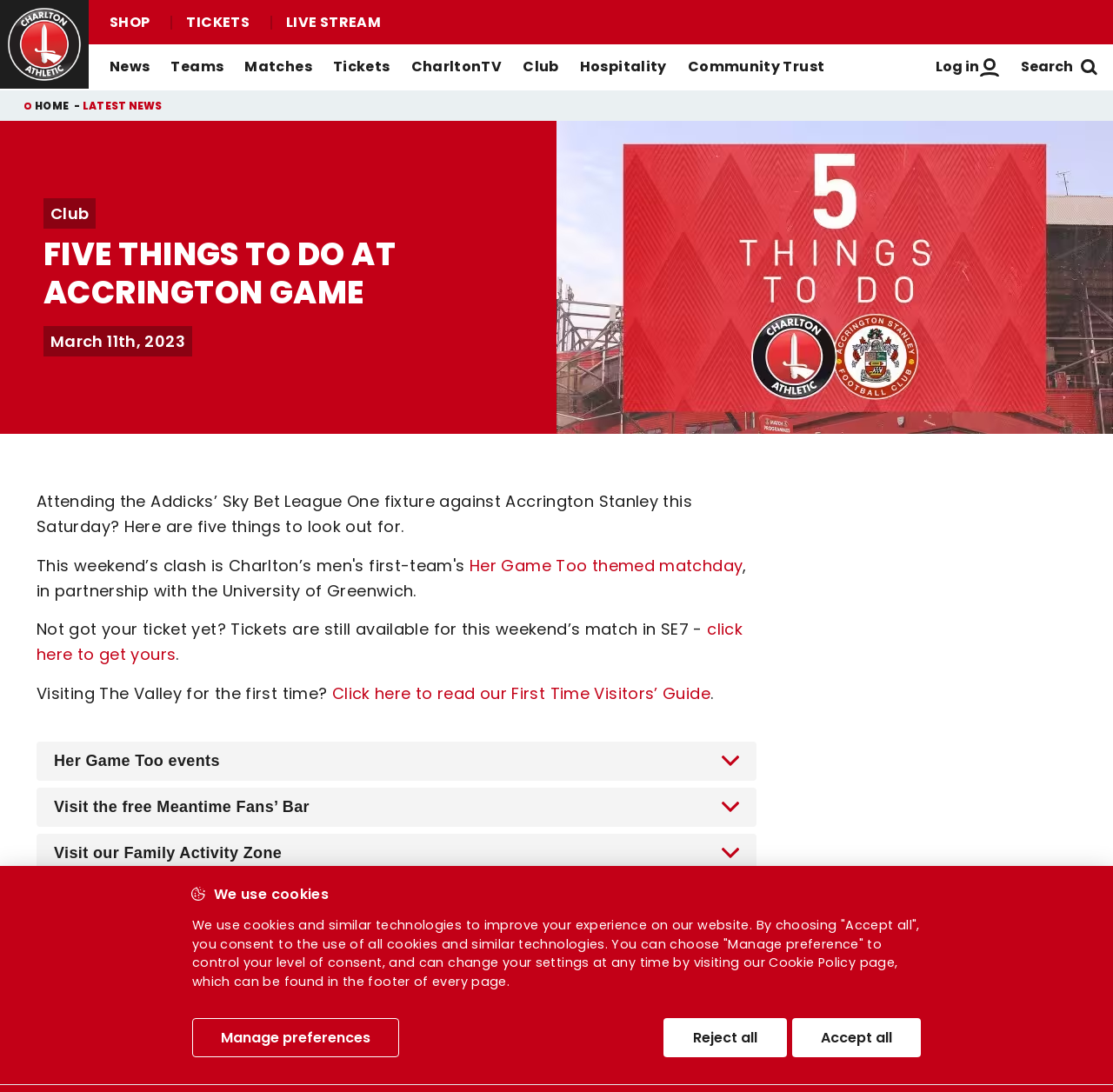What is the last link in the 'CharltonTV' section?
Based on the image content, provide your answer in one word or a short phrase.

Features